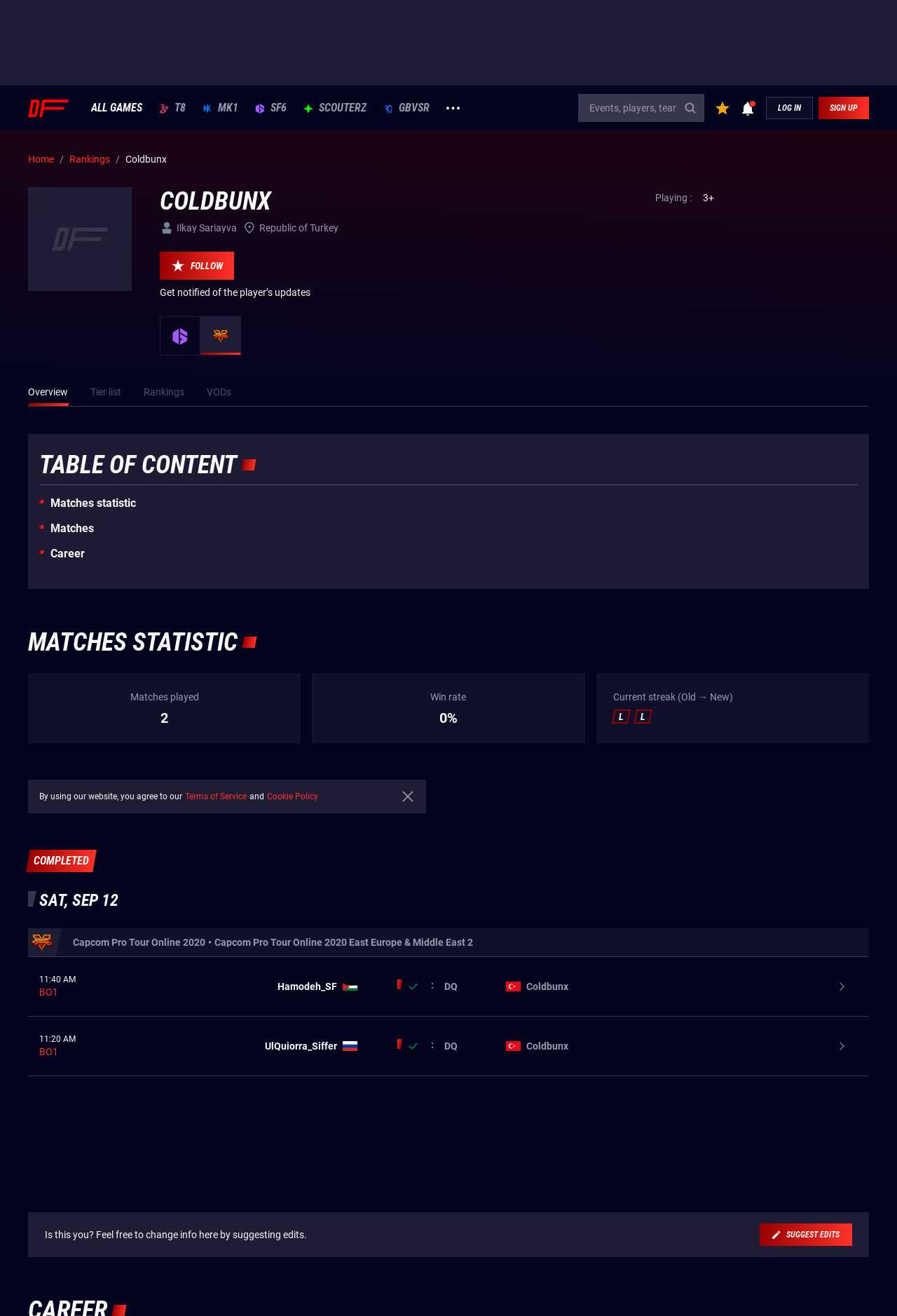What is the name of the tournament in the 'MATCHES' section?
Give a single word or phrase as your answer by examining the image.

Capcom Pro Tour Online 2020